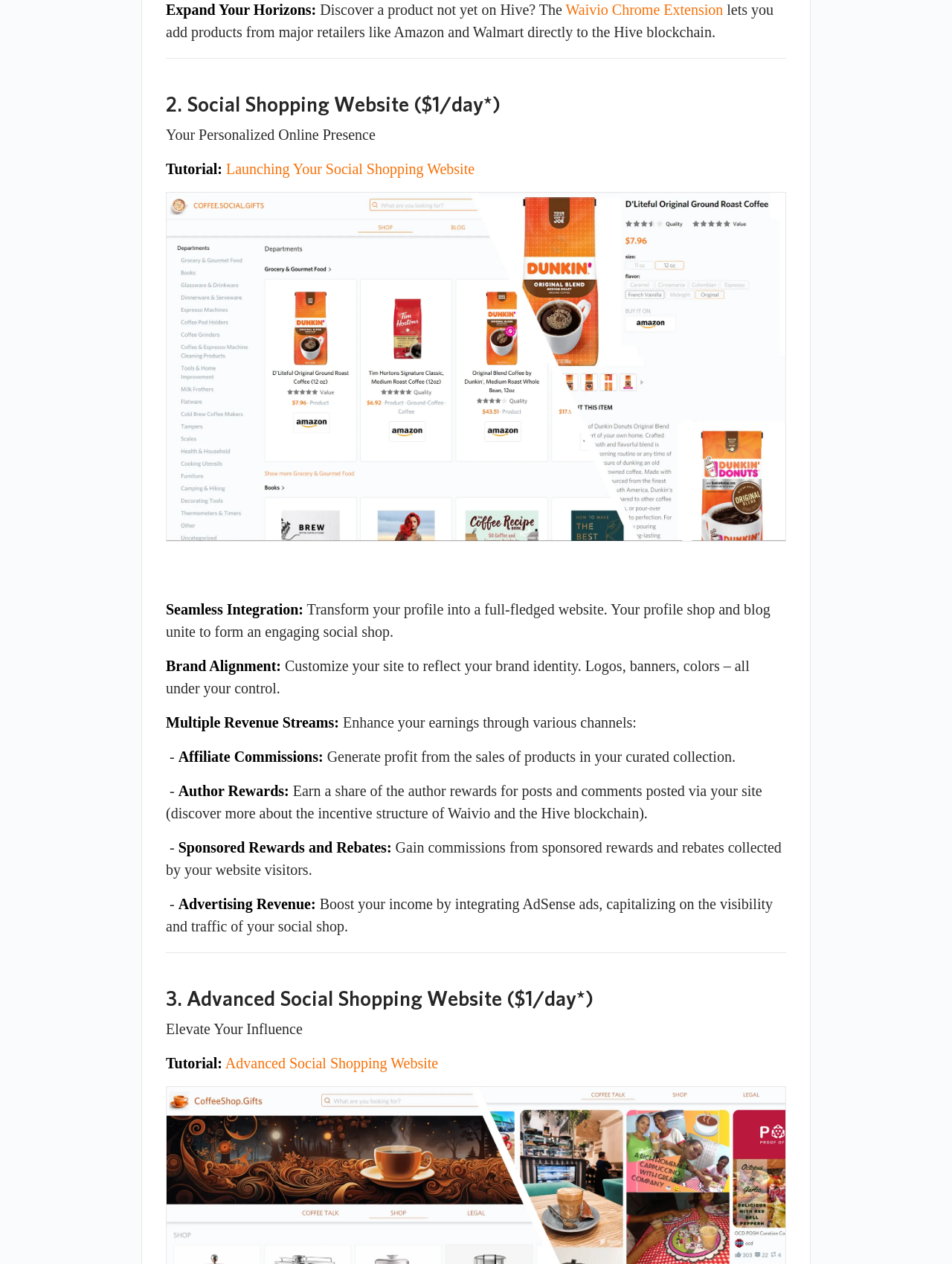Given the webpage screenshot, identify the bounding box of the UI element that matches this description: "Advanced Social Shopping Website".

[0.237, 0.835, 0.46, 0.848]